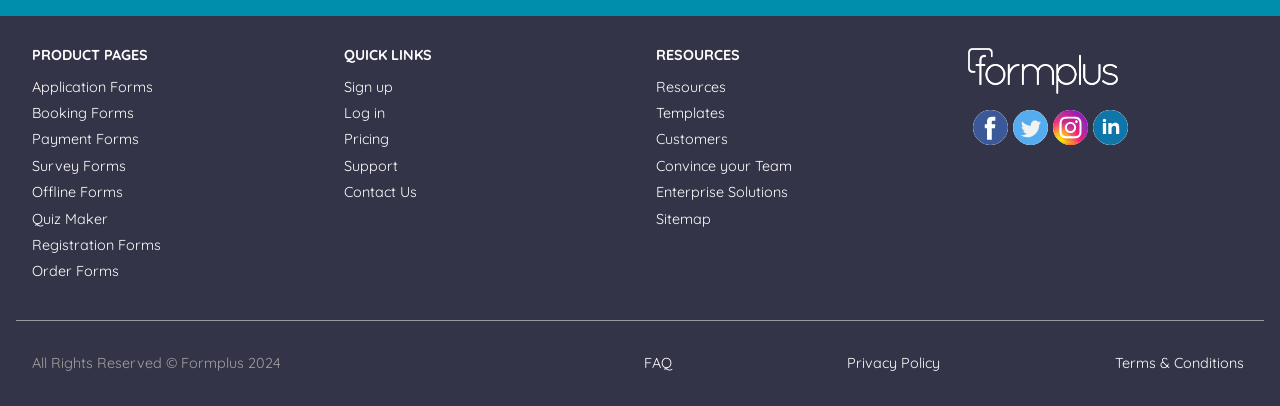Reply to the question below using a single word or brief phrase:
What is the last link at the bottom of the page?

Terms & Conditions